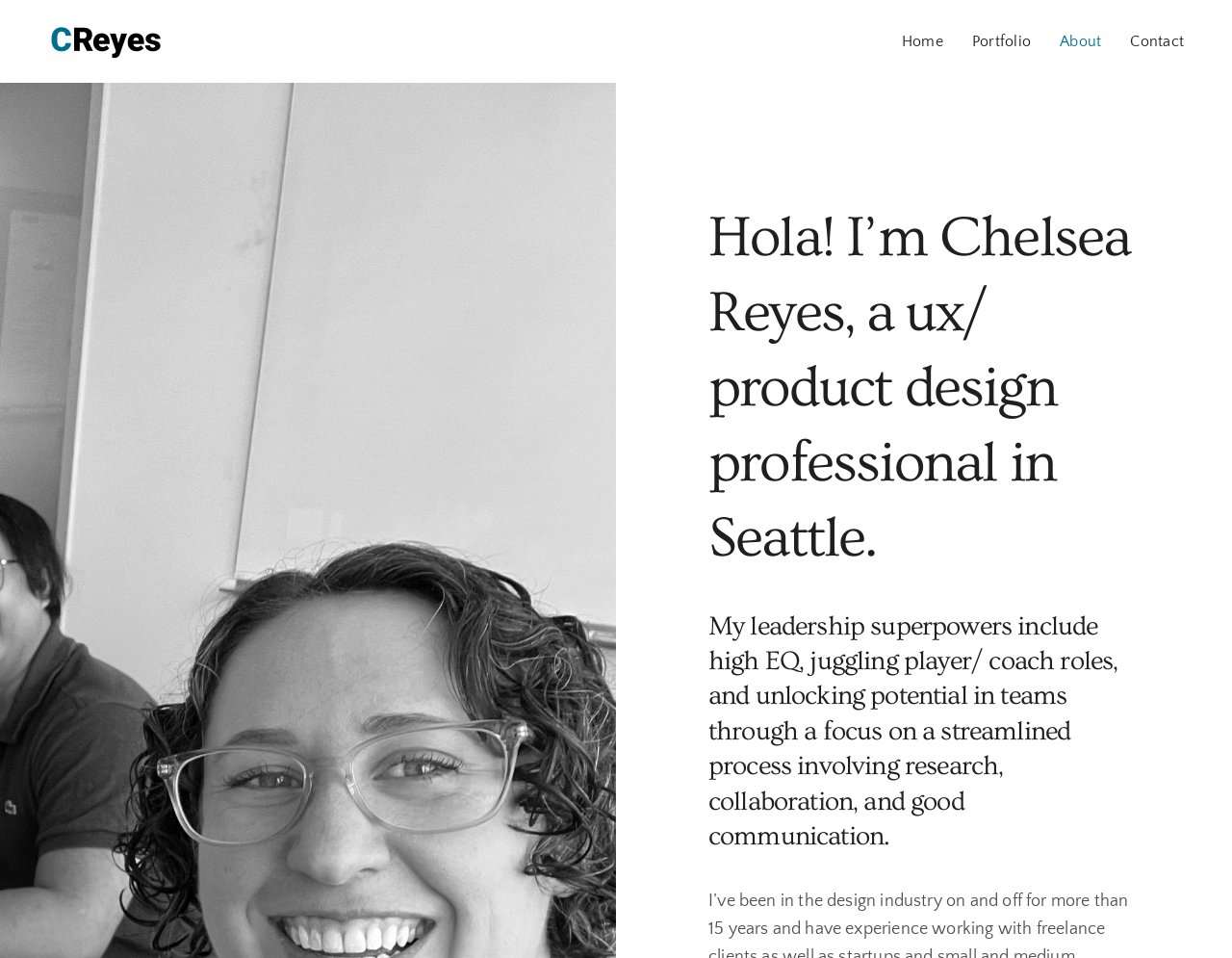Identify the bounding box of the UI element that matches this description: "About".

[0.86, 0.015, 0.894, 0.071]